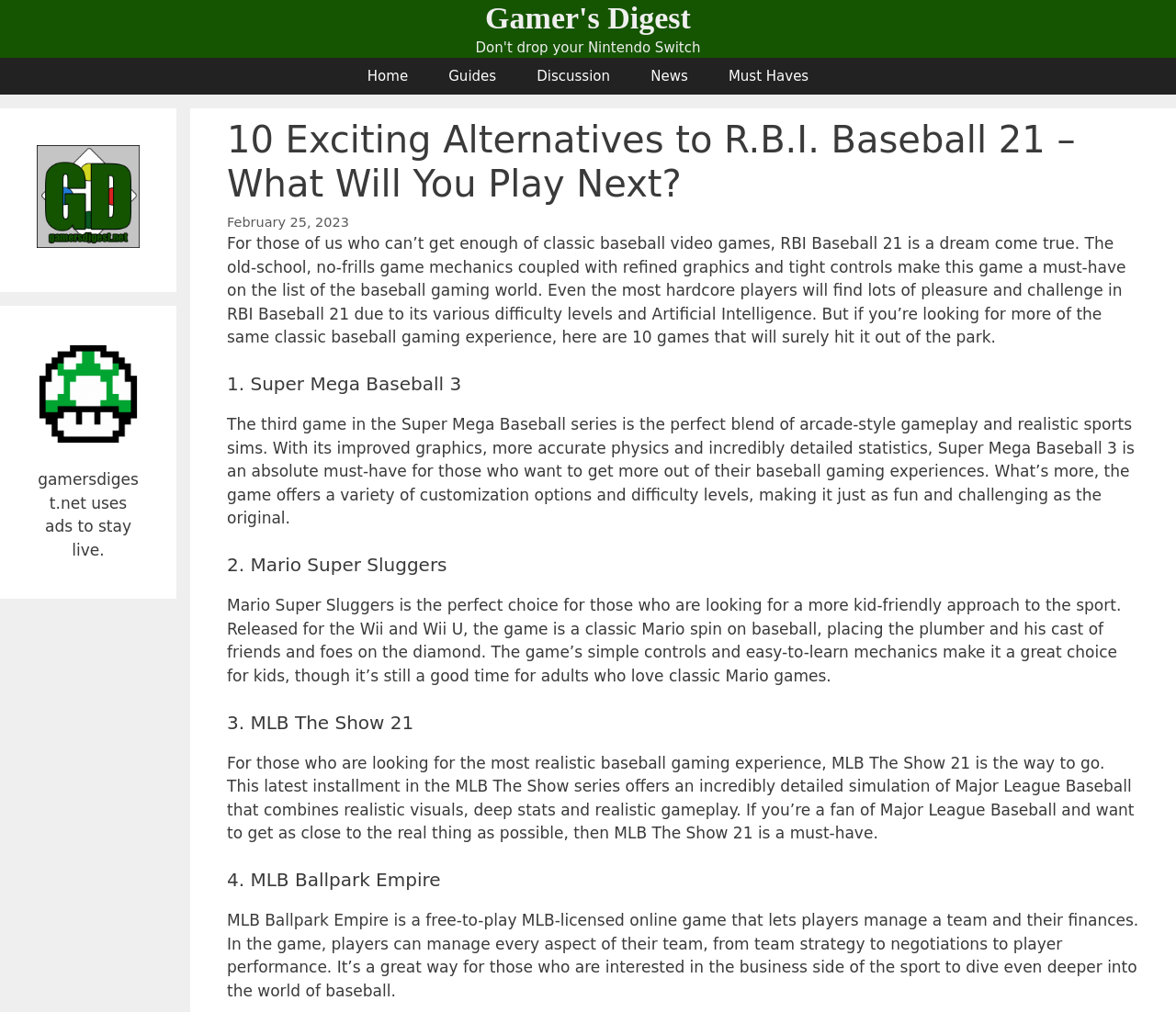Identify the main heading from the webpage and provide its text content.

10 Exciting Alternatives to R.B.I. Baseball 21 – What Will You Play Next?